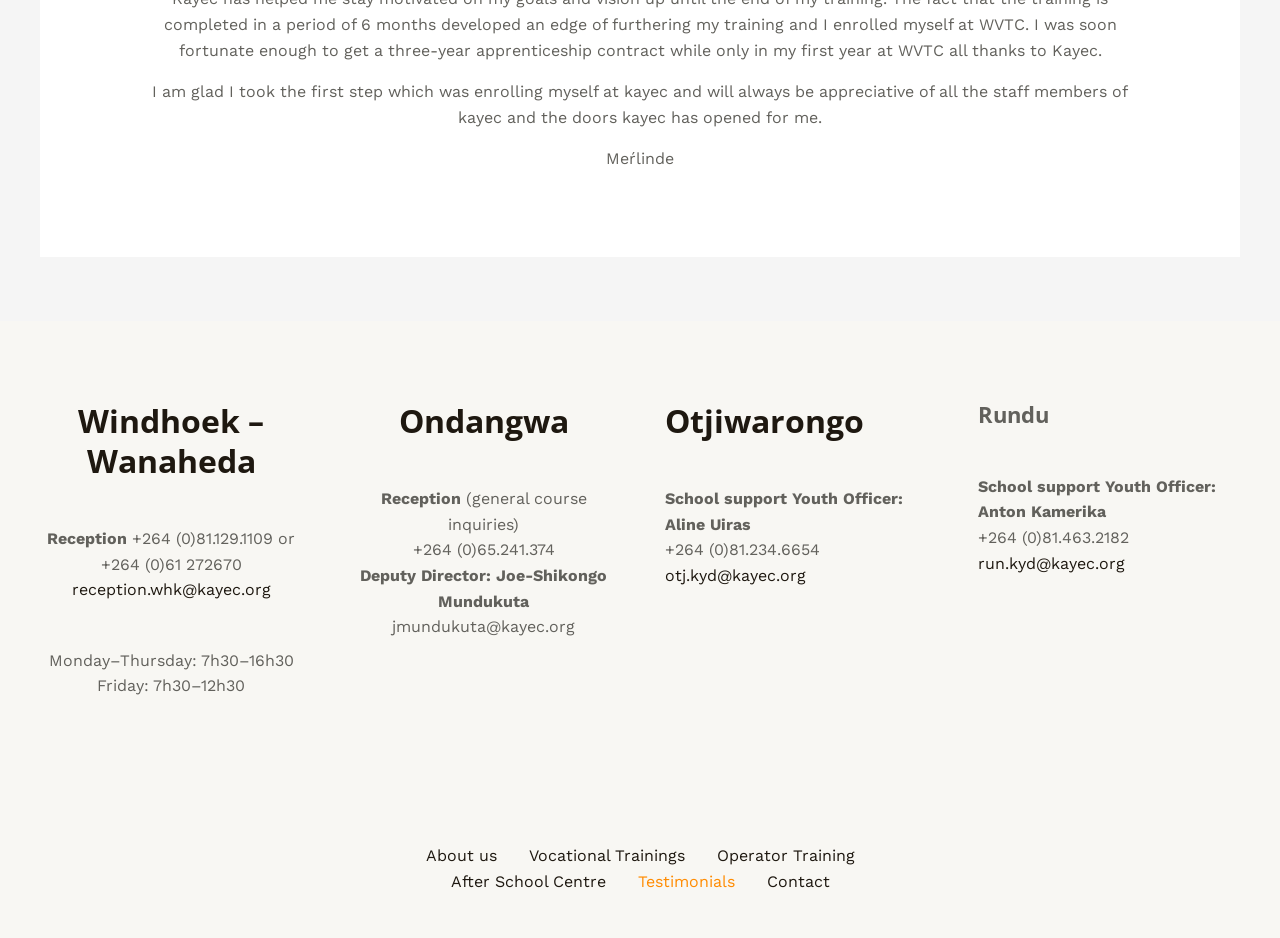Find the bounding box coordinates of the area that needs to be clicked in order to achieve the following instruction: "View the contact information for Otjiwarongo". The coordinates should be specified as four float numbers between 0 and 1, i.e., [left, top, right, bottom].

[0.52, 0.603, 0.63, 0.624]